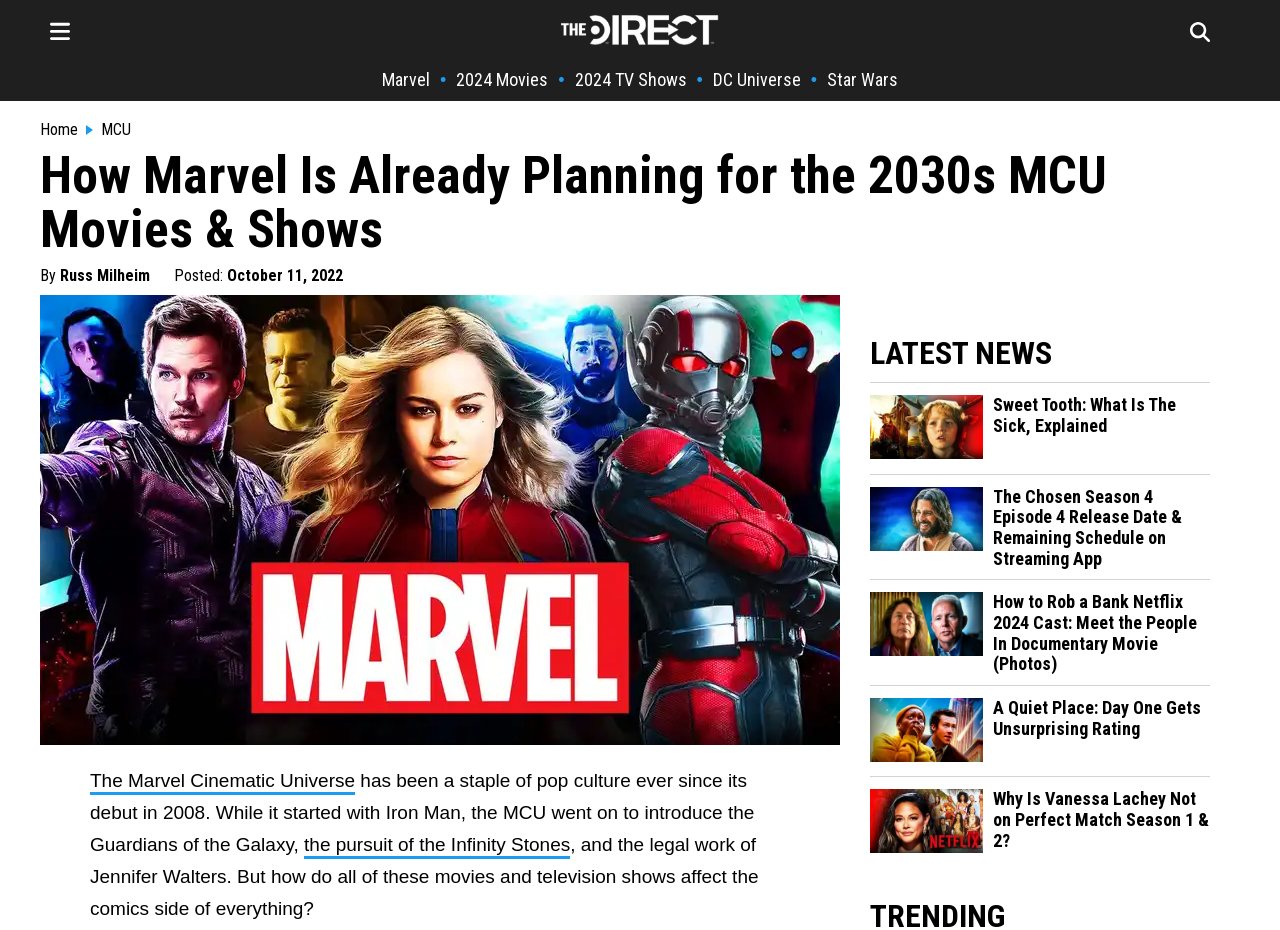Please locate the bounding box coordinates of the element's region that needs to be clicked to follow the instruction: "Check the release date of The Chosen Season 4 Episode 4". The bounding box coordinates should be provided as four float numbers between 0 and 1, i.e., [left, top, right, bottom].

[0.68, 0.577, 0.768, 0.595]